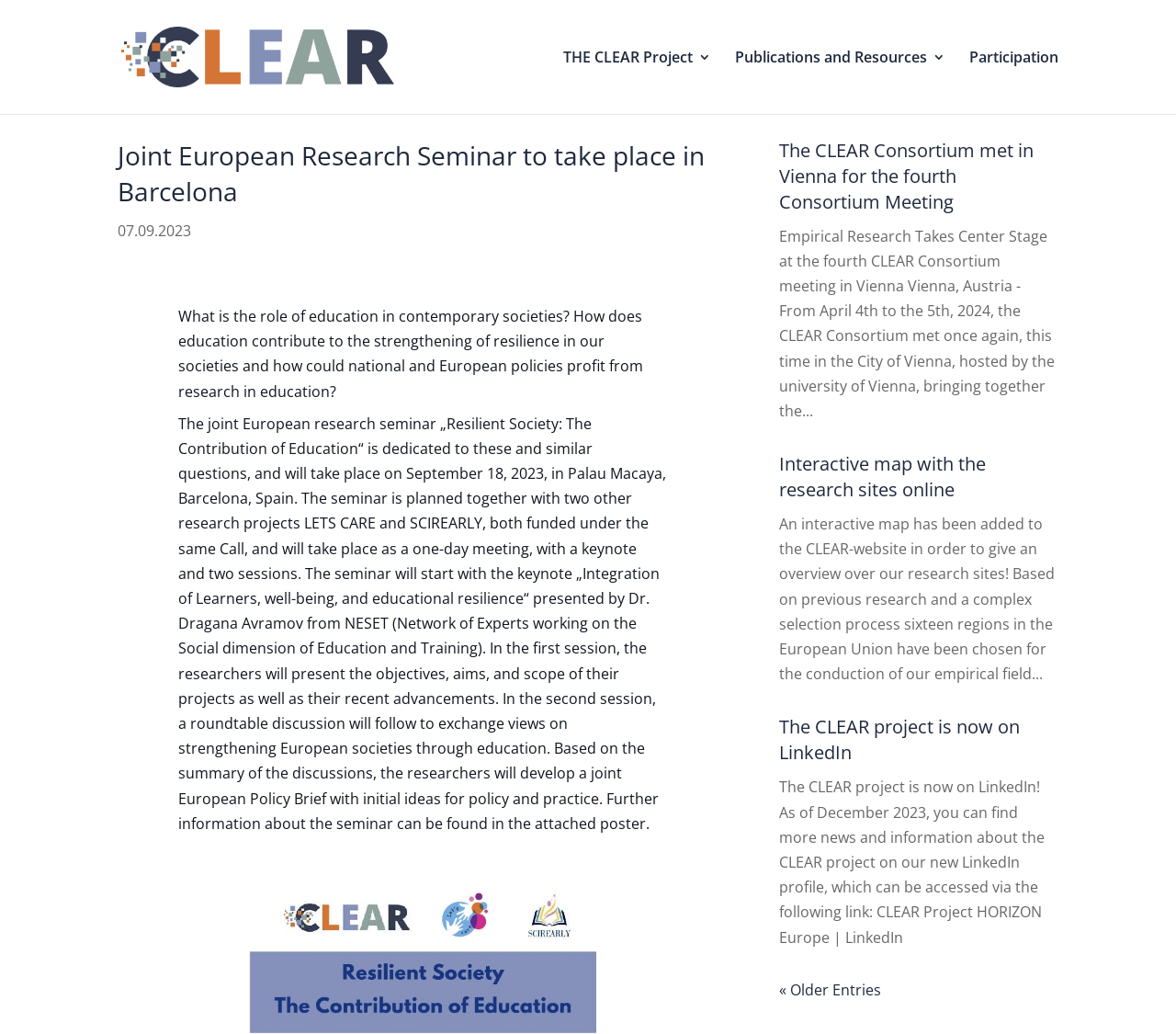Extract the main title from the webpage and generate its text.

Joint European Research Seminar to take place in Barcelona